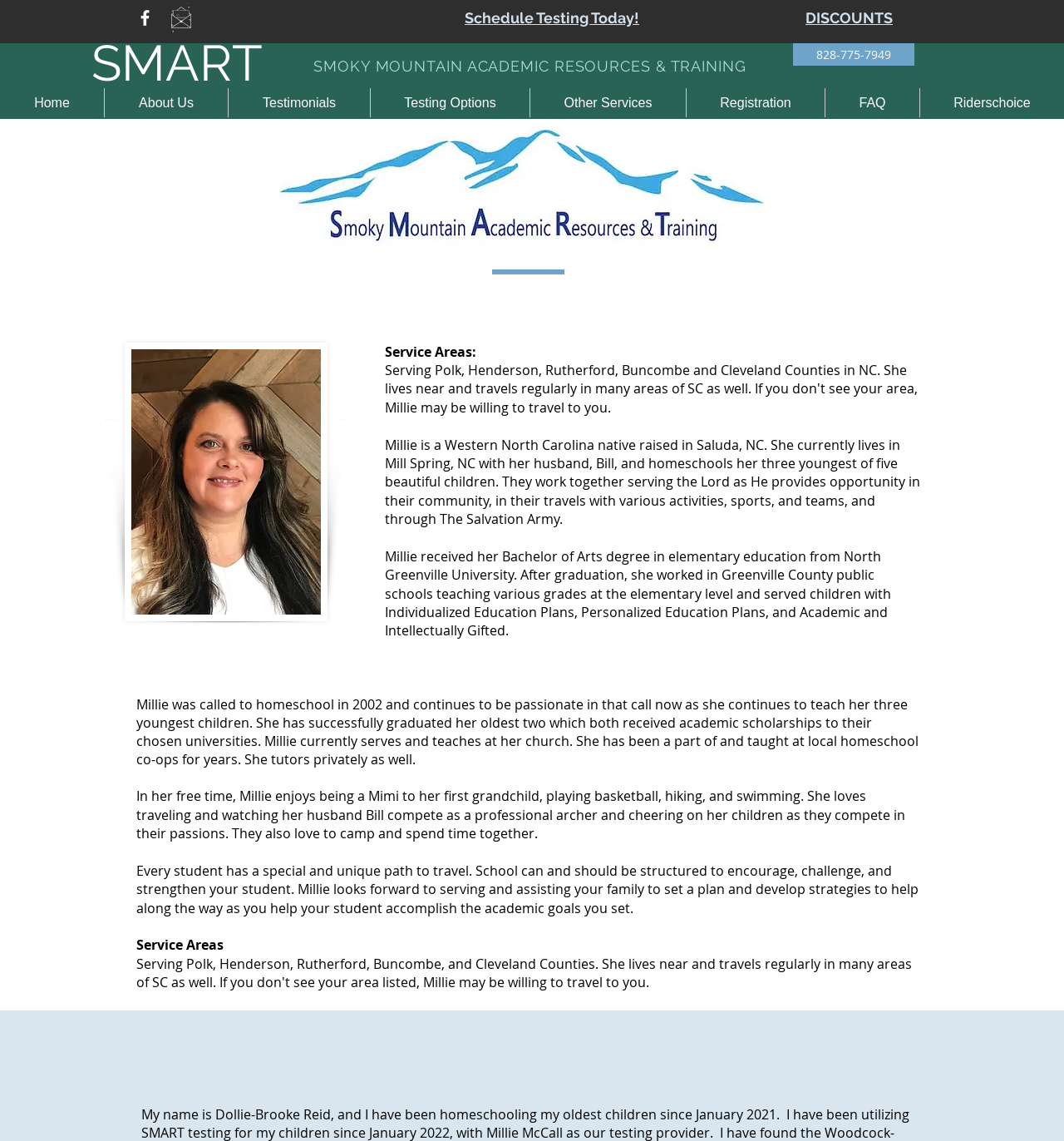Provide the bounding box coordinates in the format (top-left x, top-left y, bottom-right x, bottom-right y). All values are floating point numbers between 0 and 1. Determine the bounding box coordinate of the UI element described as: Schedule Testing Today!

[0.437, 0.008, 0.601, 0.023]